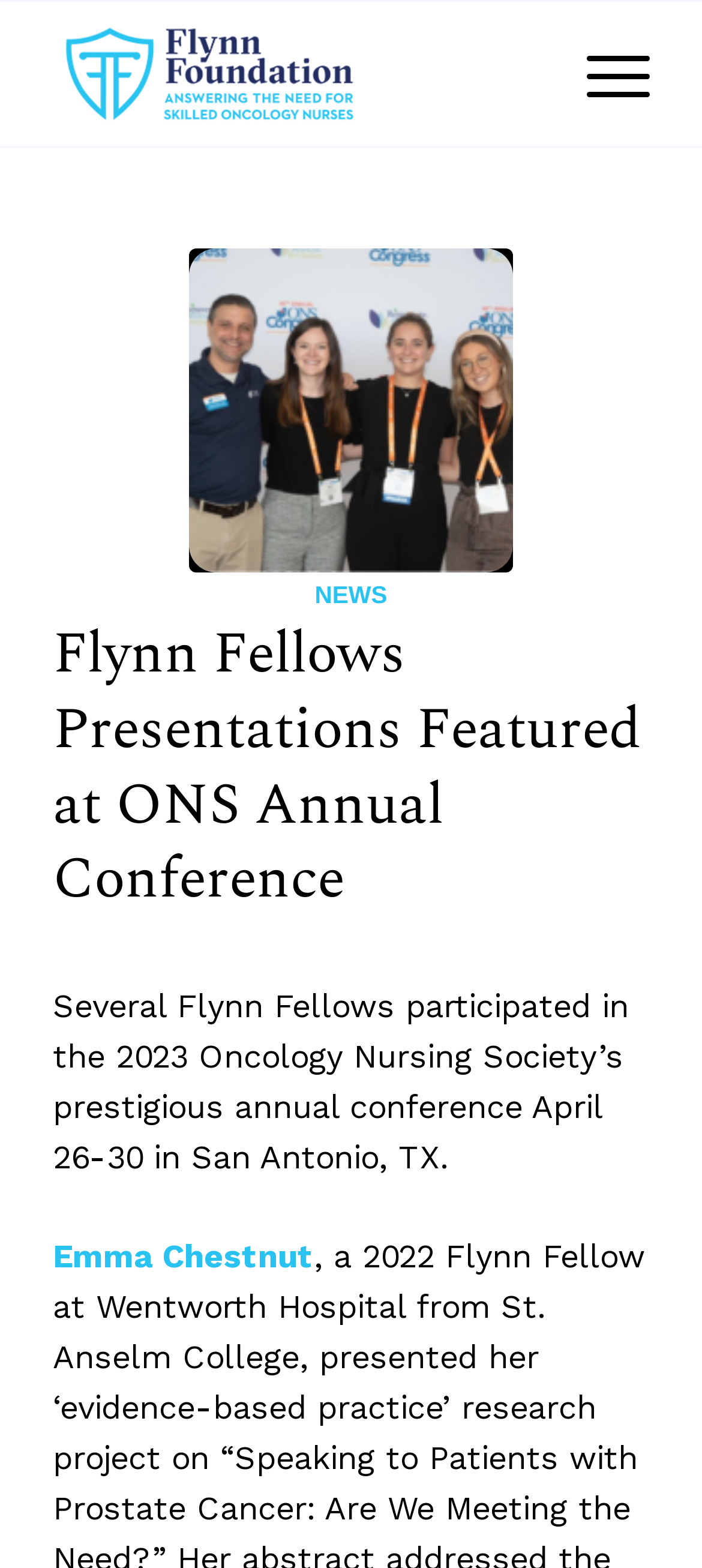From the webpage screenshot, identify the region described by News. Provide the bounding box coordinates as (top-left x, top-left y, bottom-right x, bottom-right y), with each value being a floating point number between 0 and 1.

[0.448, 0.371, 0.552, 0.388]